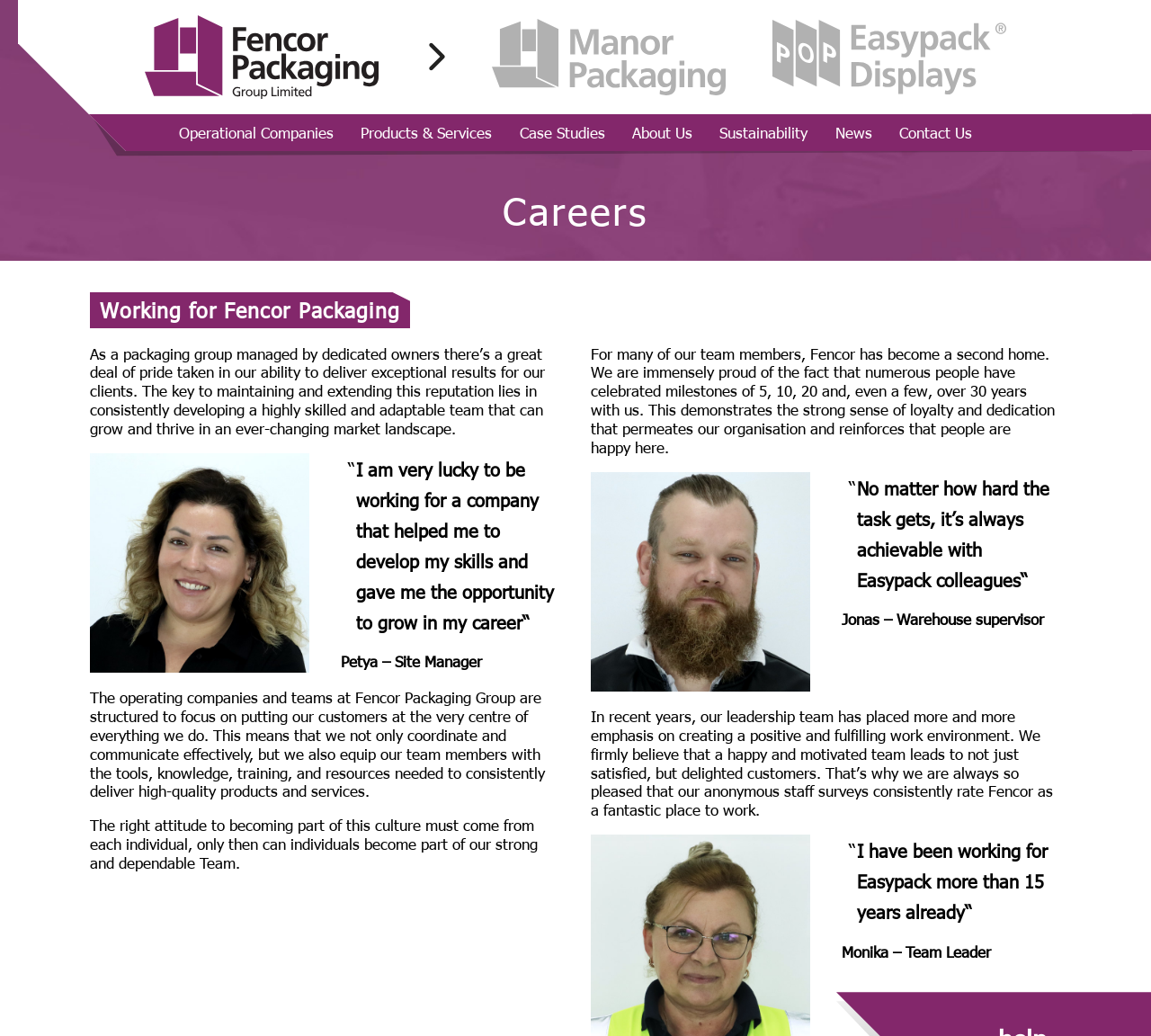Identify the bounding box coordinates of the clickable region required to complete the instruction: "Go to the previous post". The coordinates should be given as four float numbers within the range of 0 and 1, i.e., [left, top, right, bottom].

None